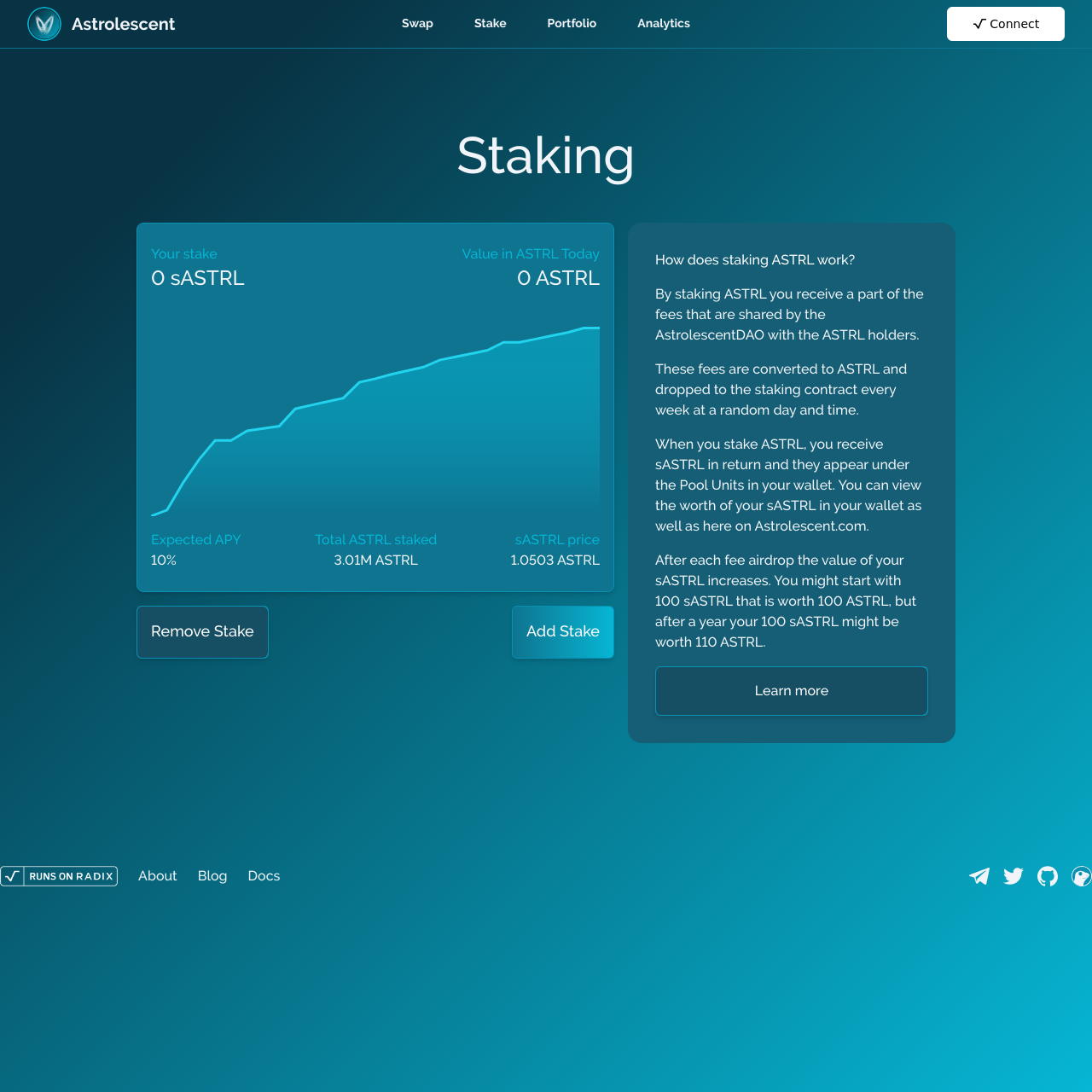Can you specify the bounding box coordinates of the area that needs to be clicked to fulfill the following instruction: "Click the Swap link"?

[0.368, 0.012, 0.397, 0.031]